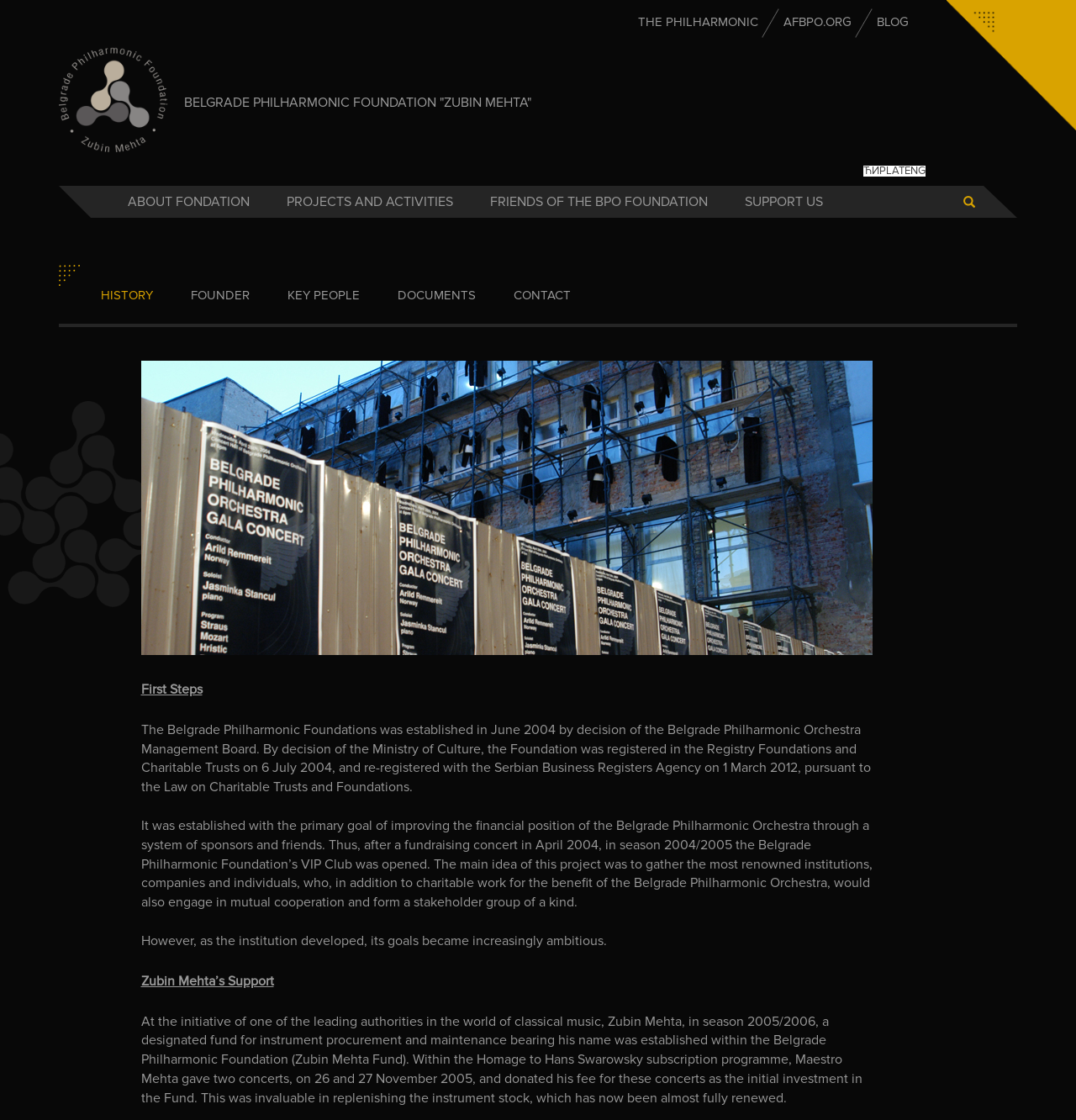Extract the primary headline from the webpage and present its text.

 
BELGRADE PHILHARMONIC FOUNDATION "ZUBIN MEHTA"